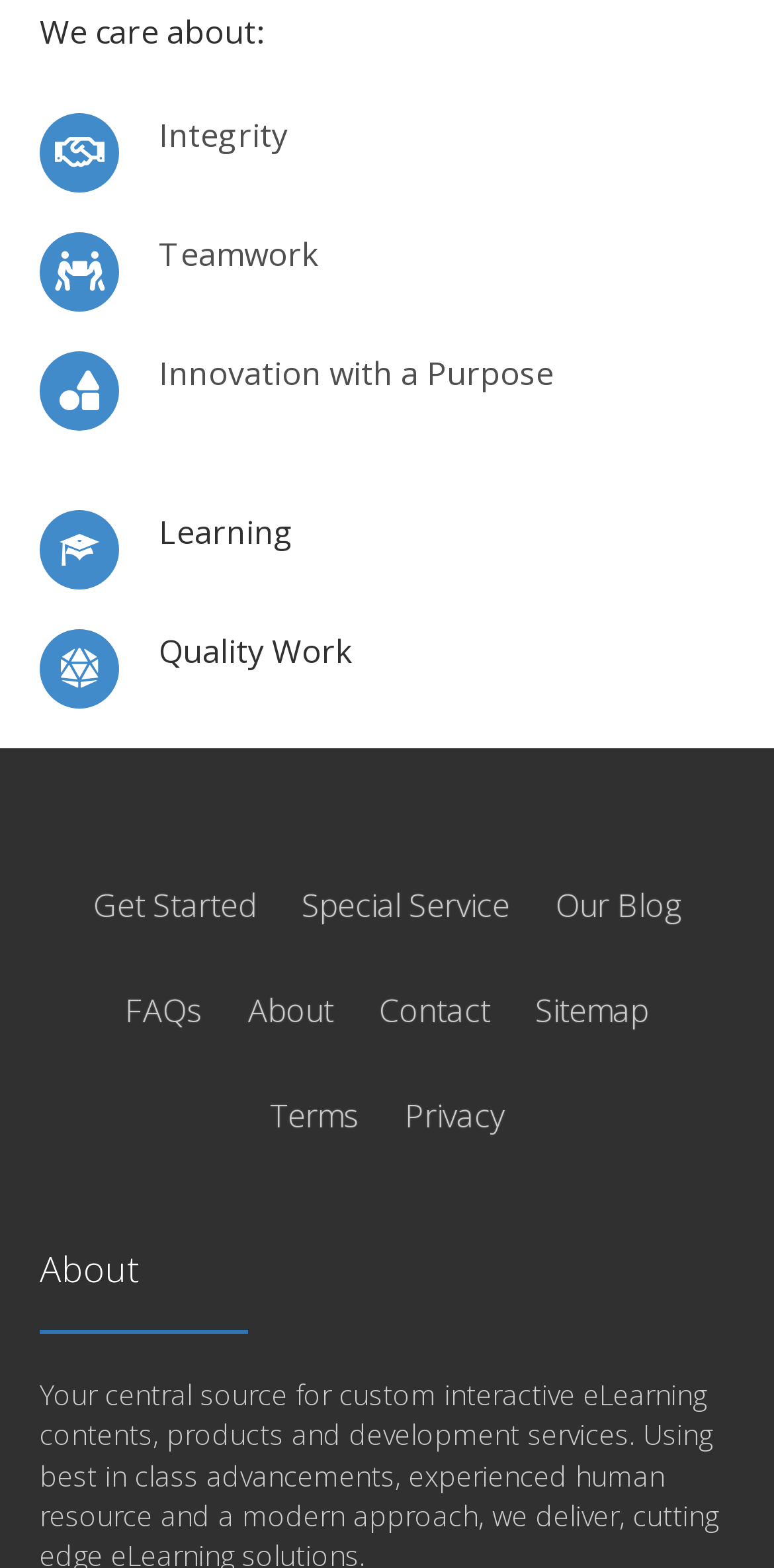Pinpoint the bounding box coordinates of the element you need to click to execute the following instruction: "Learn about Terms". The bounding box should be represented by four float numbers between 0 and 1, in the format [left, top, right, bottom].

[0.349, 0.687, 0.464, 0.735]